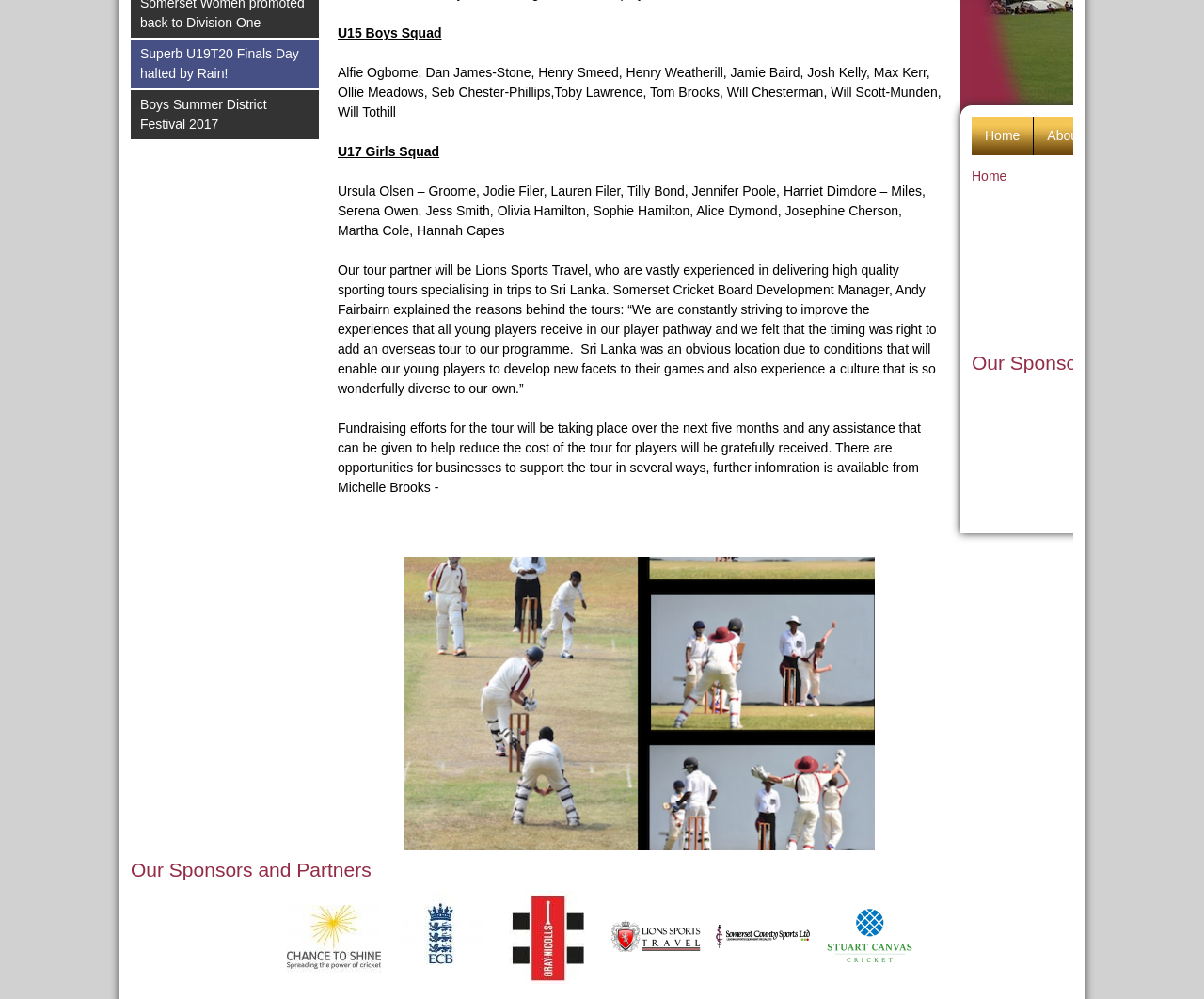Bounding box coordinates must be specified in the format (top-left x, top-left y, bottom-right x, bottom-right y). All values should be floating point numbers between 0 and 1. What are the bounding box coordinates of the UI element described as: alt="Somerset County Sports"

[0.594, 0.973, 0.673, 0.988]